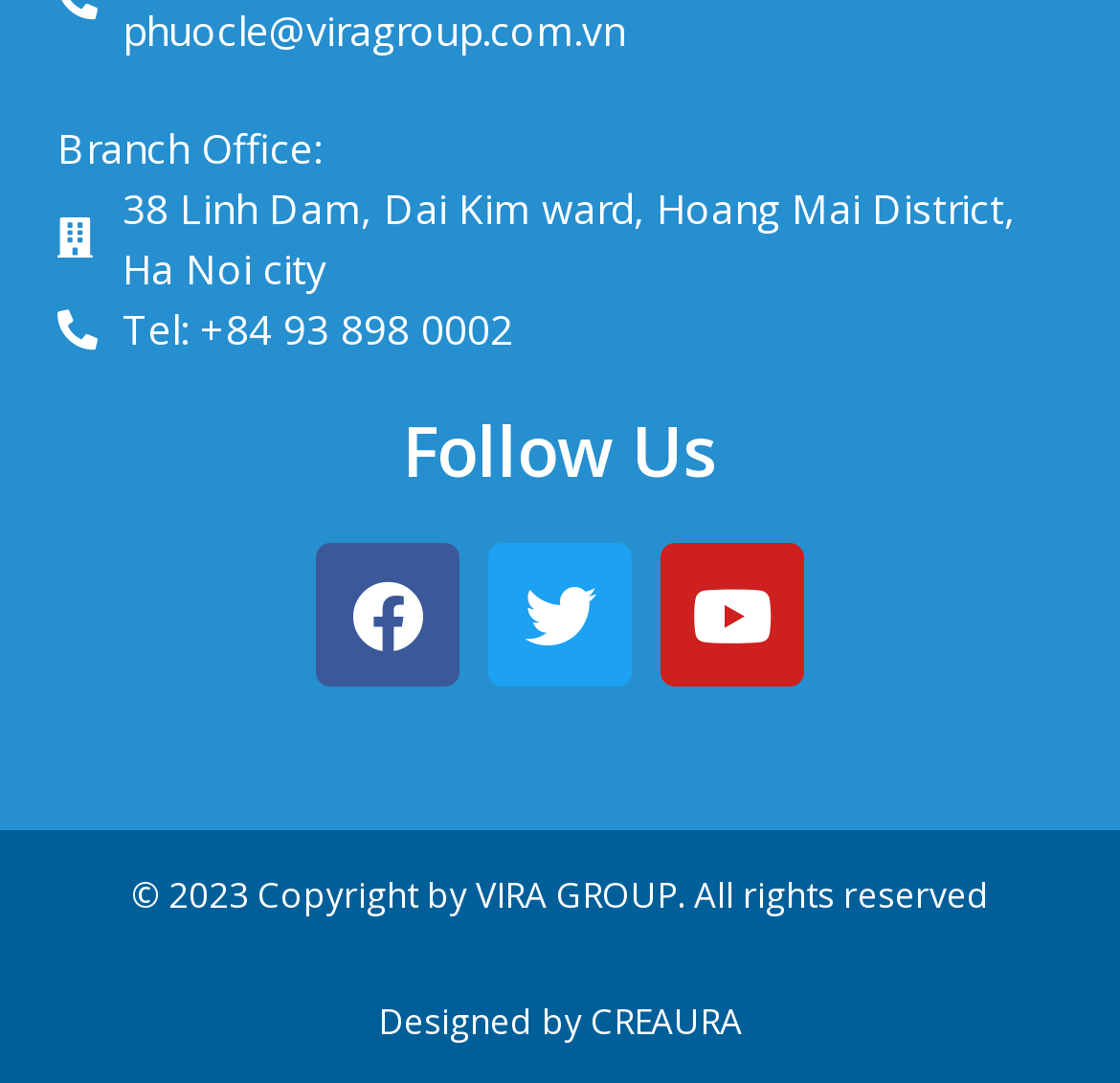Bounding box coordinates are to be given in the format (top-left x, top-left y, bottom-right x, bottom-right y). All values must be floating point numbers between 0 and 1. Provide the bounding box coordinate for the UI element described as: Designed by CREAURA

[0.337, 0.921, 0.663, 0.966]